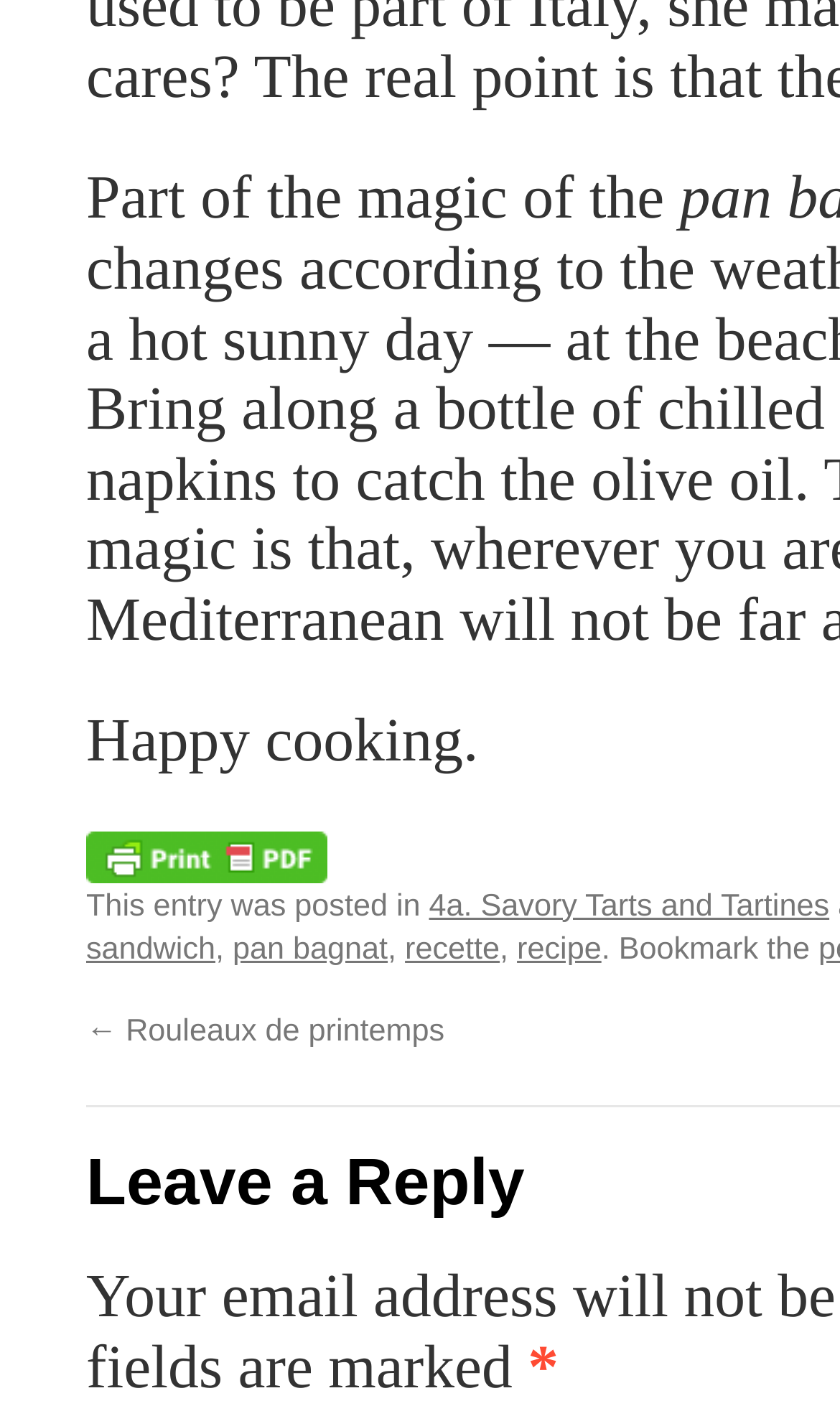Determine the bounding box for the HTML element described here: "Toggle Navigation". The coordinates should be given as [left, top, right, bottom] with each number being a float between 0 and 1.

None